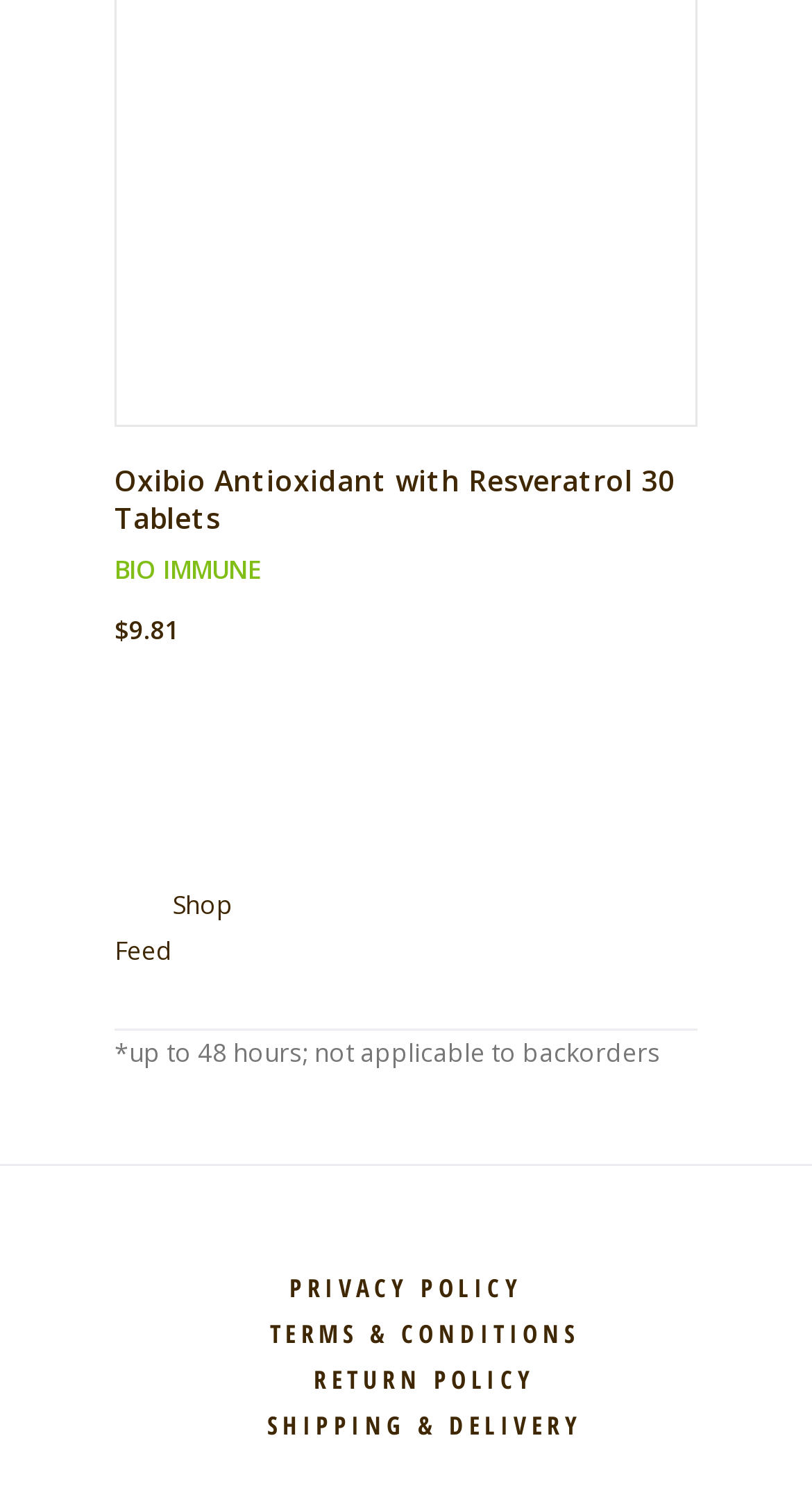Could you highlight the region that needs to be clicked to execute the instruction: "Shop Feed"?

[0.141, 0.594, 0.303, 0.656]